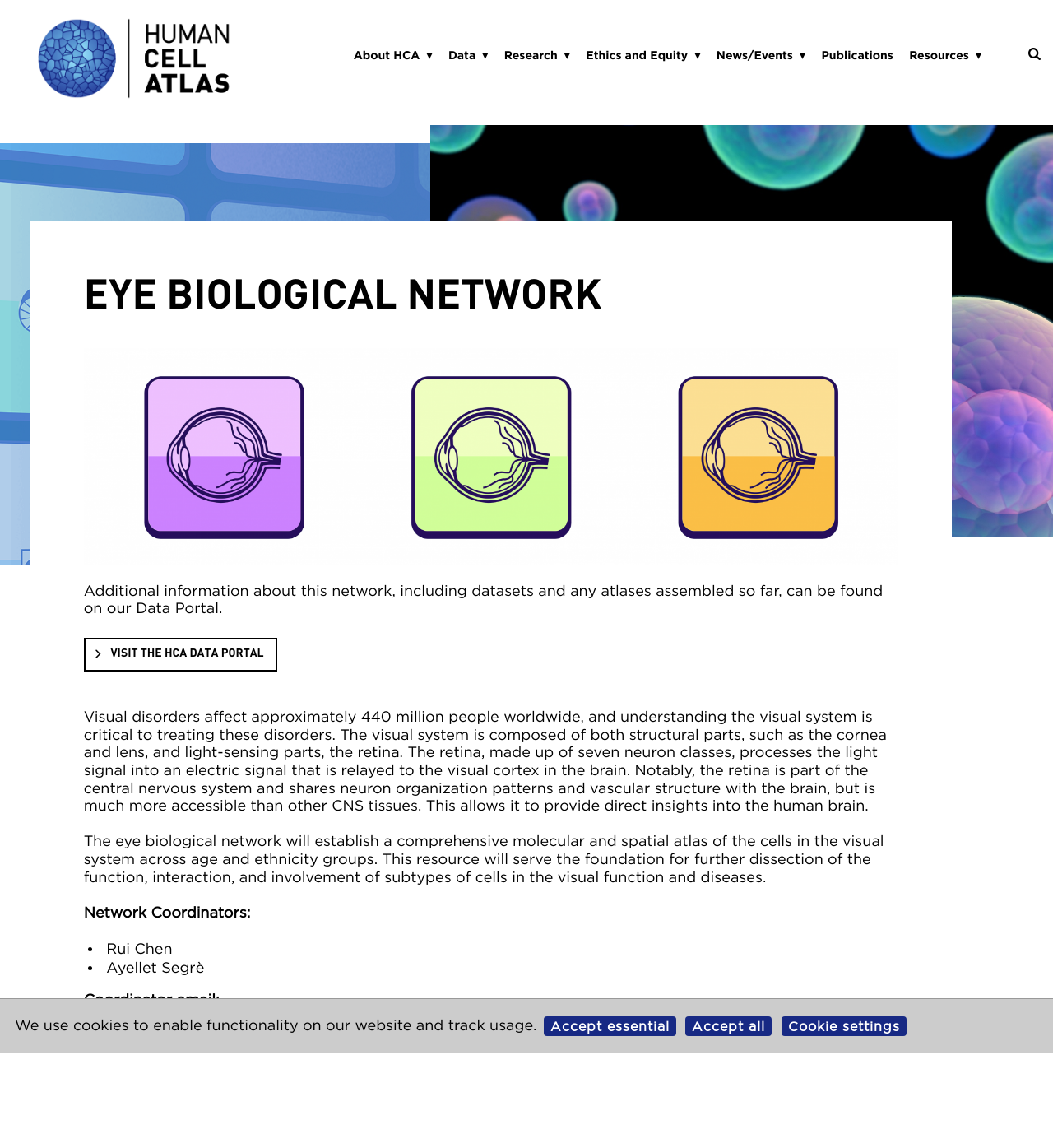Locate the primary heading on the webpage and return its text.

EYE BIOLOGICAL NETWORK